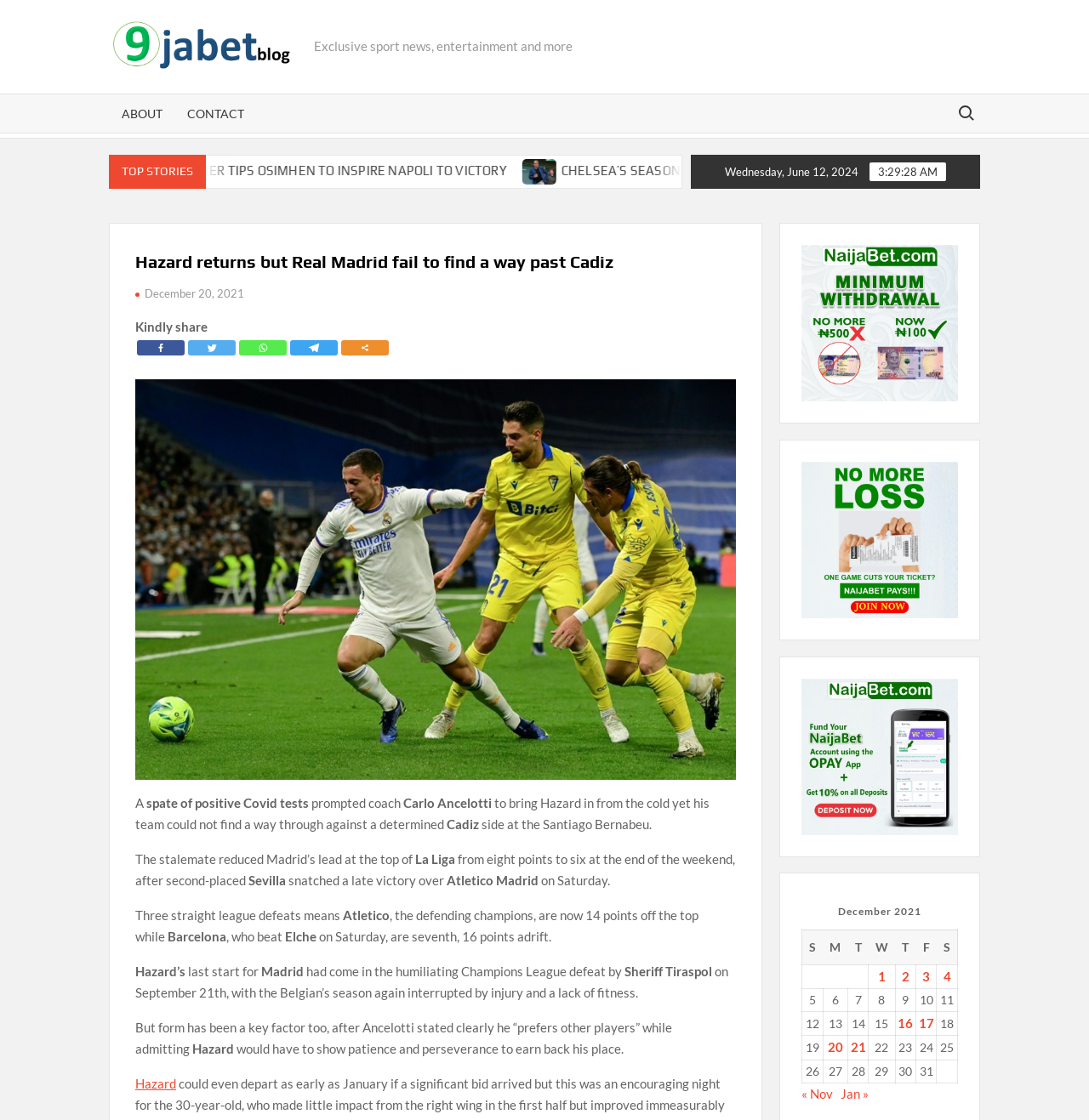Locate and generate the text content of the webpage's heading.

Hazard returns but Real Madrid fail to find a way past Cadiz